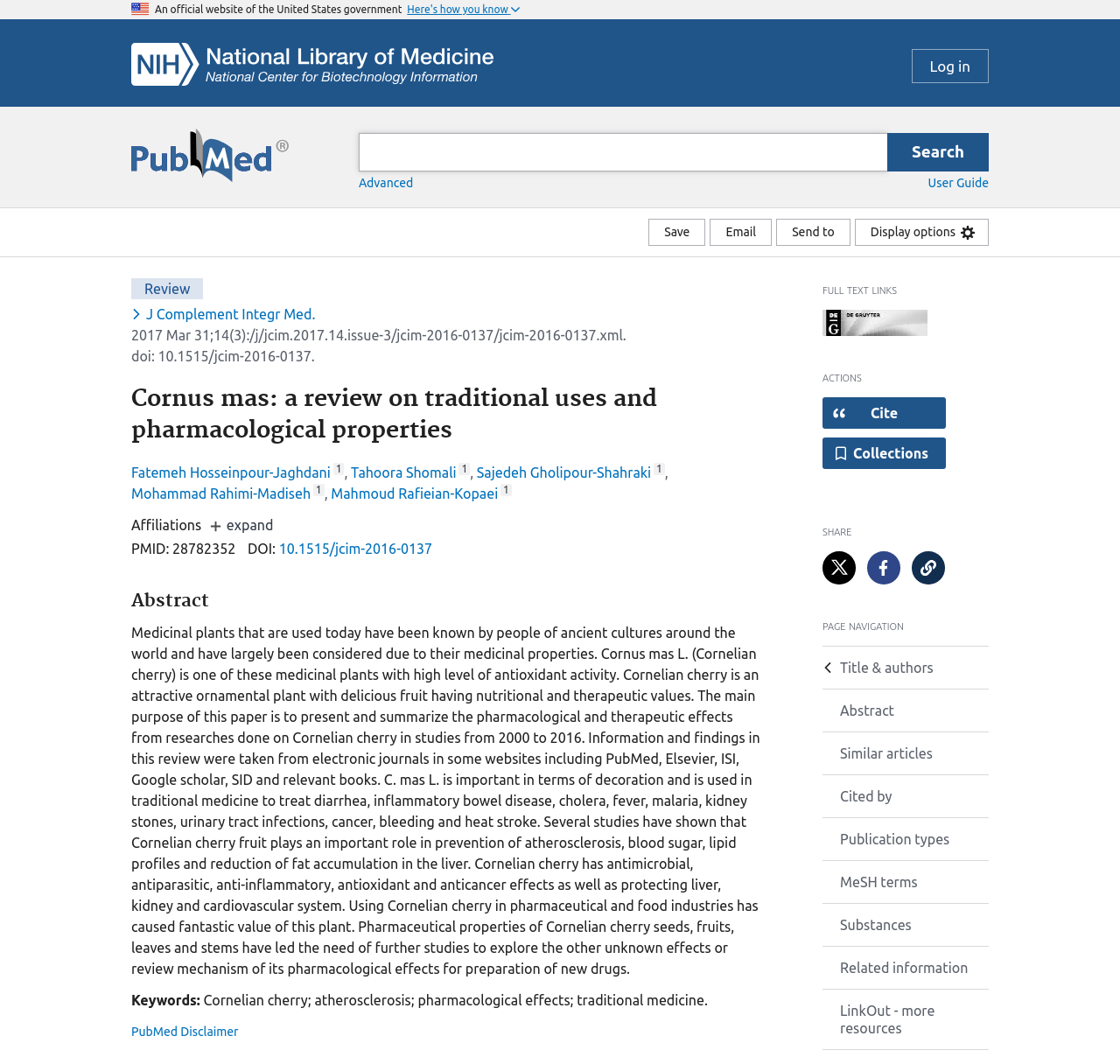What is the PMID of the review?
Examine the image closely and answer the question with as much detail as possible.

The webpage mentions the PMID of the review, which is a unique identifier for the publication, and it is '28782352'.